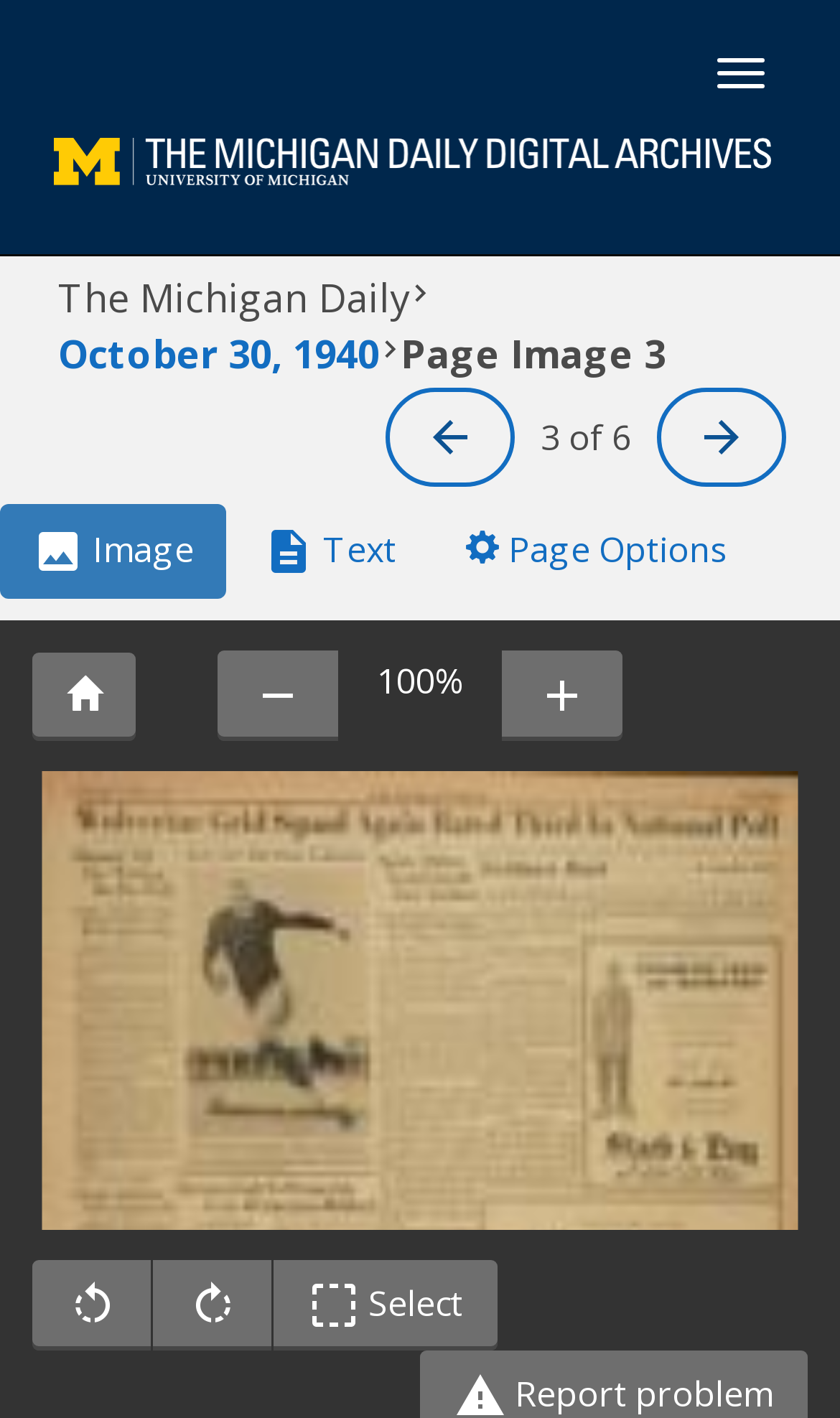Locate the UI element described by parent_node: Toggle navigation in the provided webpage screenshot. Return the bounding box coordinates in the format (top-left x, top-left y, bottom-right x, bottom-right y), ensuring all values are between 0 and 1.

[0.026, 0.088, 0.957, 0.164]